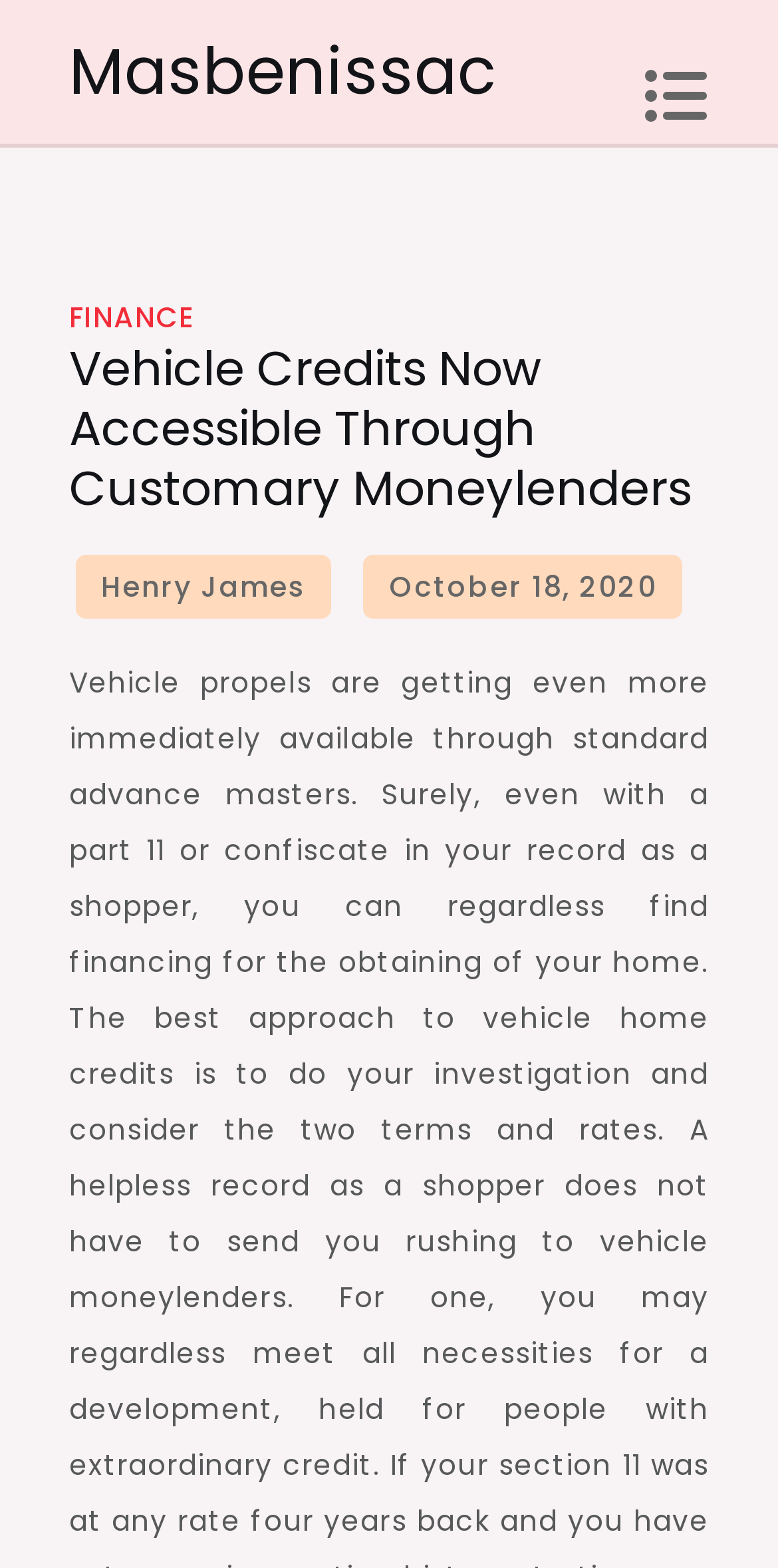Utilize the information from the image to answer the question in detail:
What is the category of the article?

I determined the category of the article by looking at the link 'FINANCE' located at the top of the webpage, which suggests that the article belongs to the finance category.